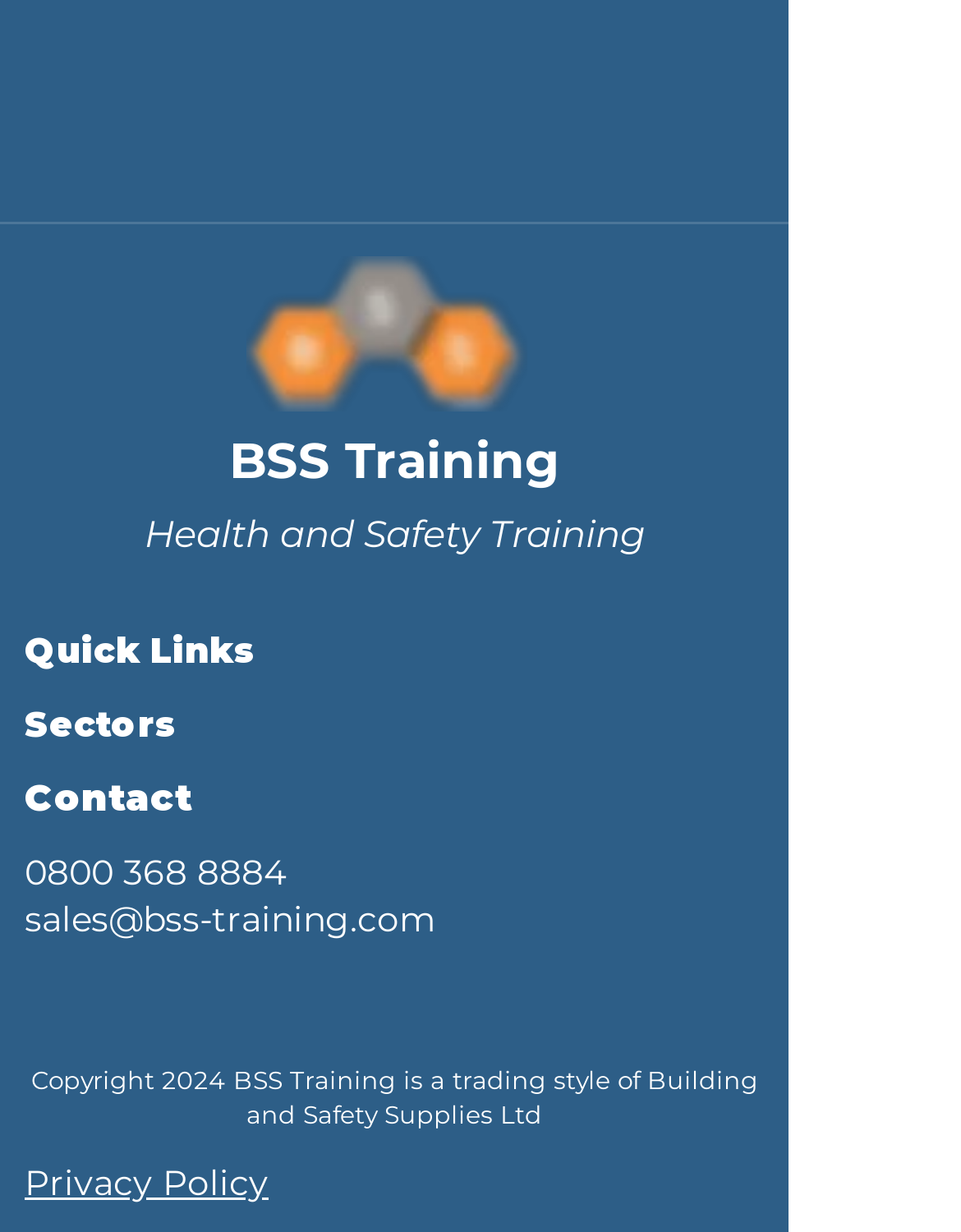How many social media links are there?
Based on the image, answer the question with a single word or brief phrase.

2